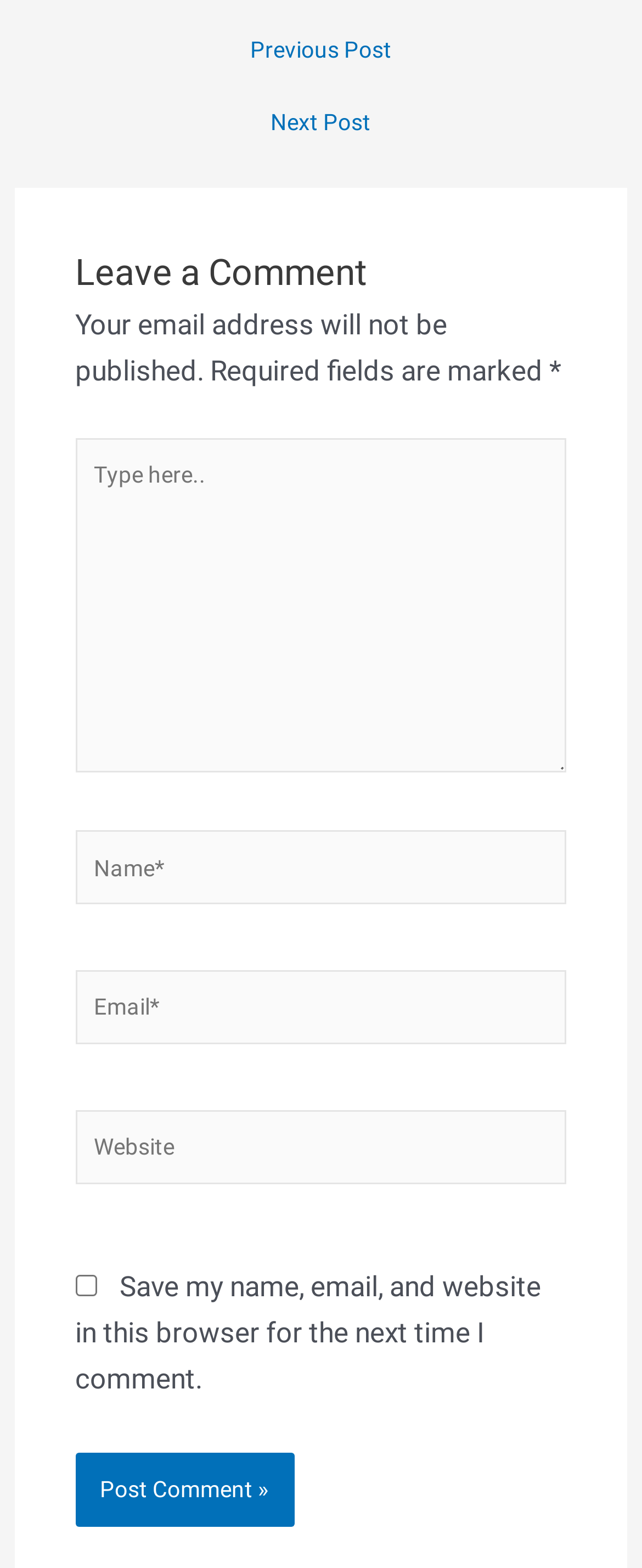How many text fields are required?
Please provide a comprehensive answer based on the contents of the image.

The webpage has four text fields: Name, Email, Website, and Comment. The Name and Email fields are marked as required, and the Comment field is implied to be required as it is the main input field. The Website field is not required.